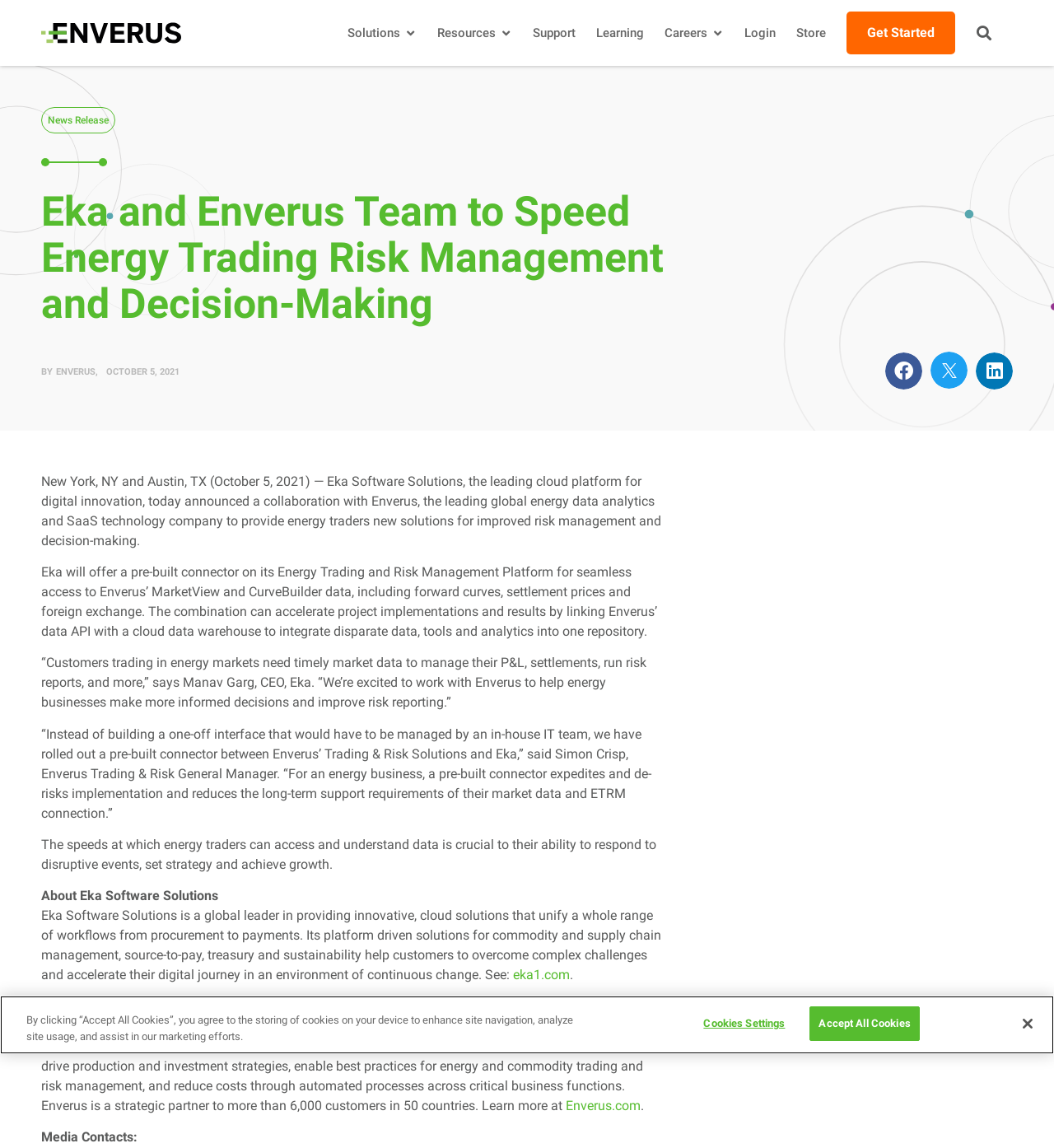Bounding box coordinates are specified in the format (top-left x, top-left y, bottom-right x, bottom-right y). All values are floating point numbers bounded between 0 and 1. Please provide the bounding box coordinate of the region this sentence describes: Support

[0.505, 0.021, 0.546, 0.037]